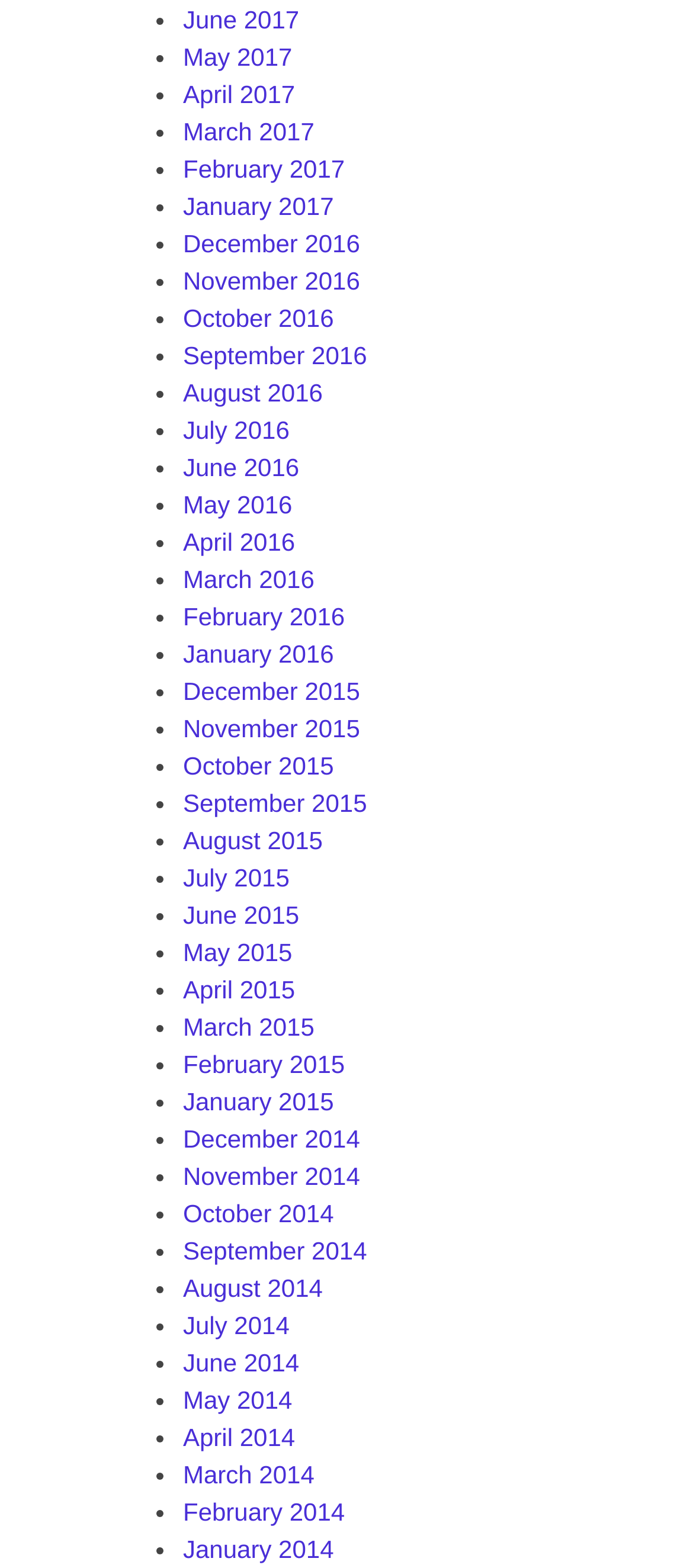Please answer the following query using a single word or phrase: 
Are there any months from 2018?

No